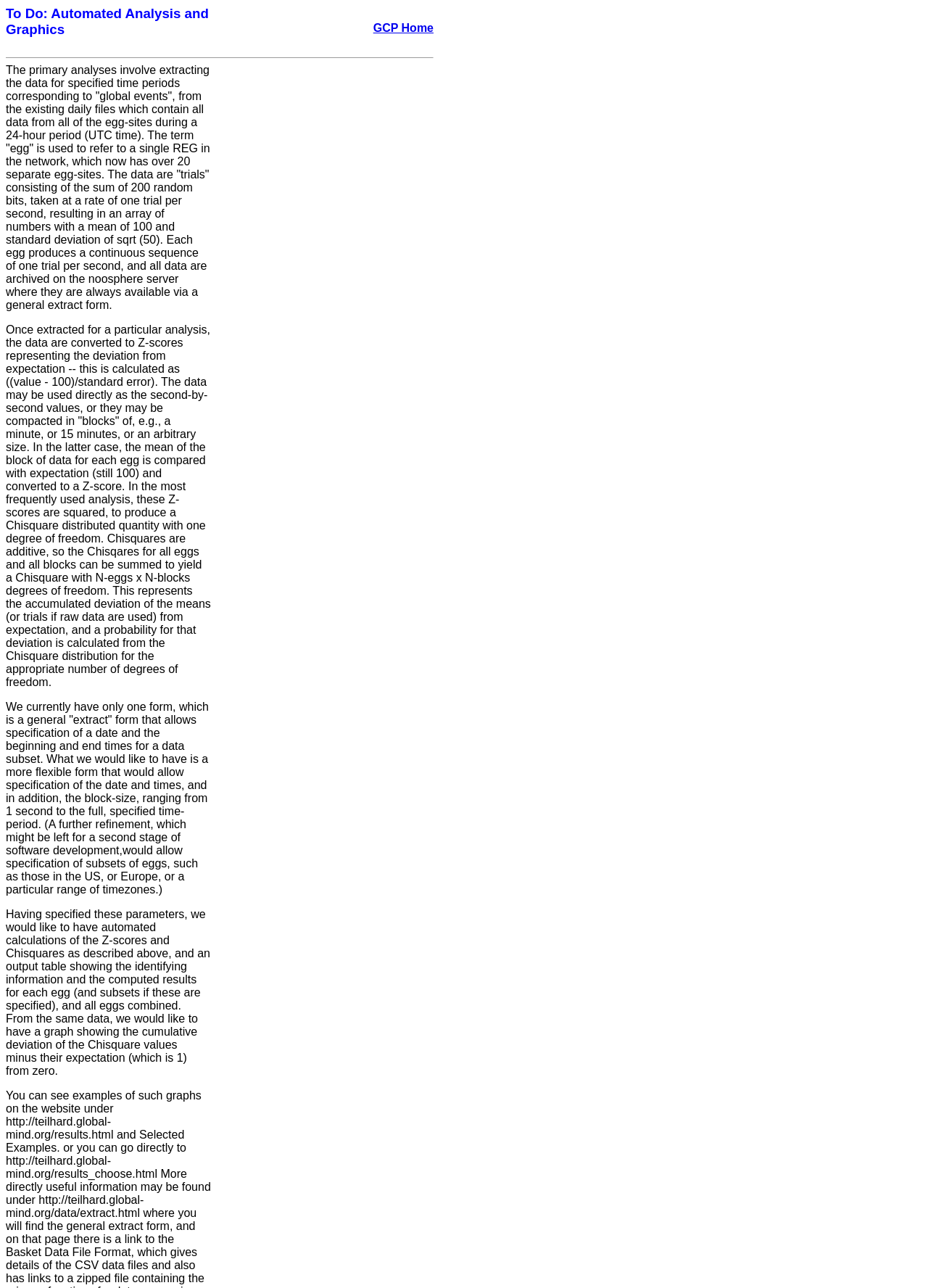Provide a one-word or one-phrase answer to the question:
What is the link on the top-right corner of the webpage?

GCP Home